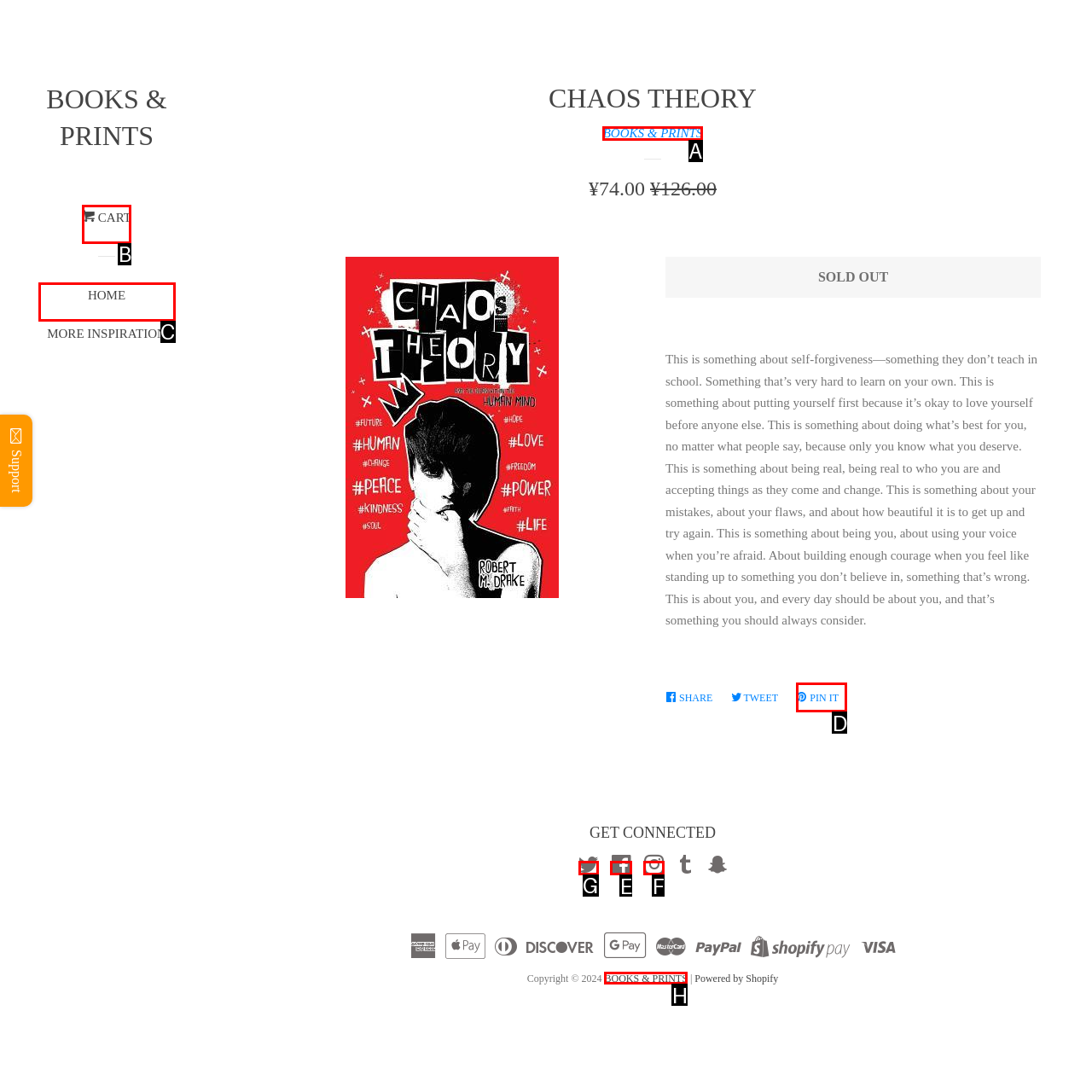Decide which HTML element to click to complete the task: Click on the 'Twitter' link Provide the letter of the appropriate option.

G